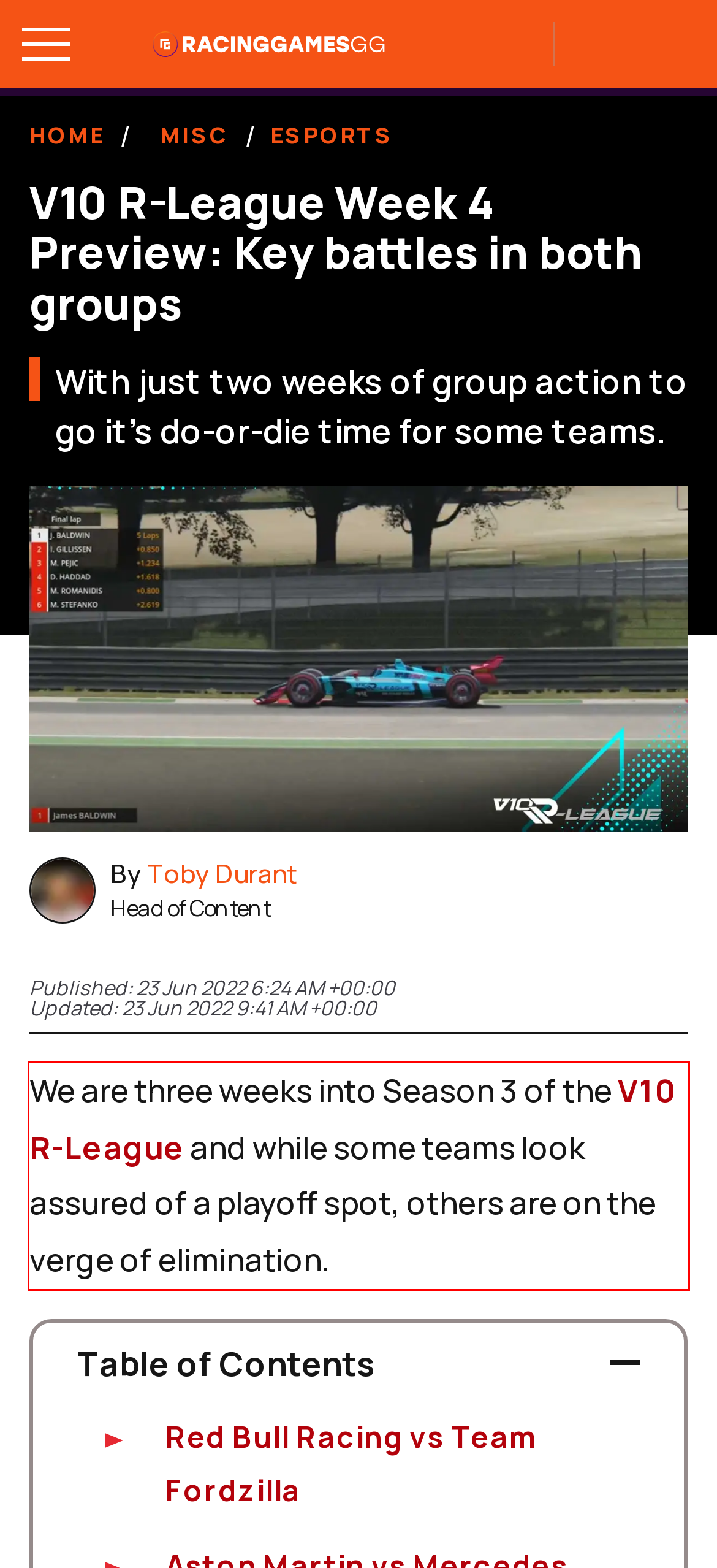Please look at the screenshot provided and find the red bounding box. Extract the text content contained within this bounding box.

We are three weeks into Season 3 of the V10 R-League and while some teams look assured of a playoff spot, others are on the verge of elimination.